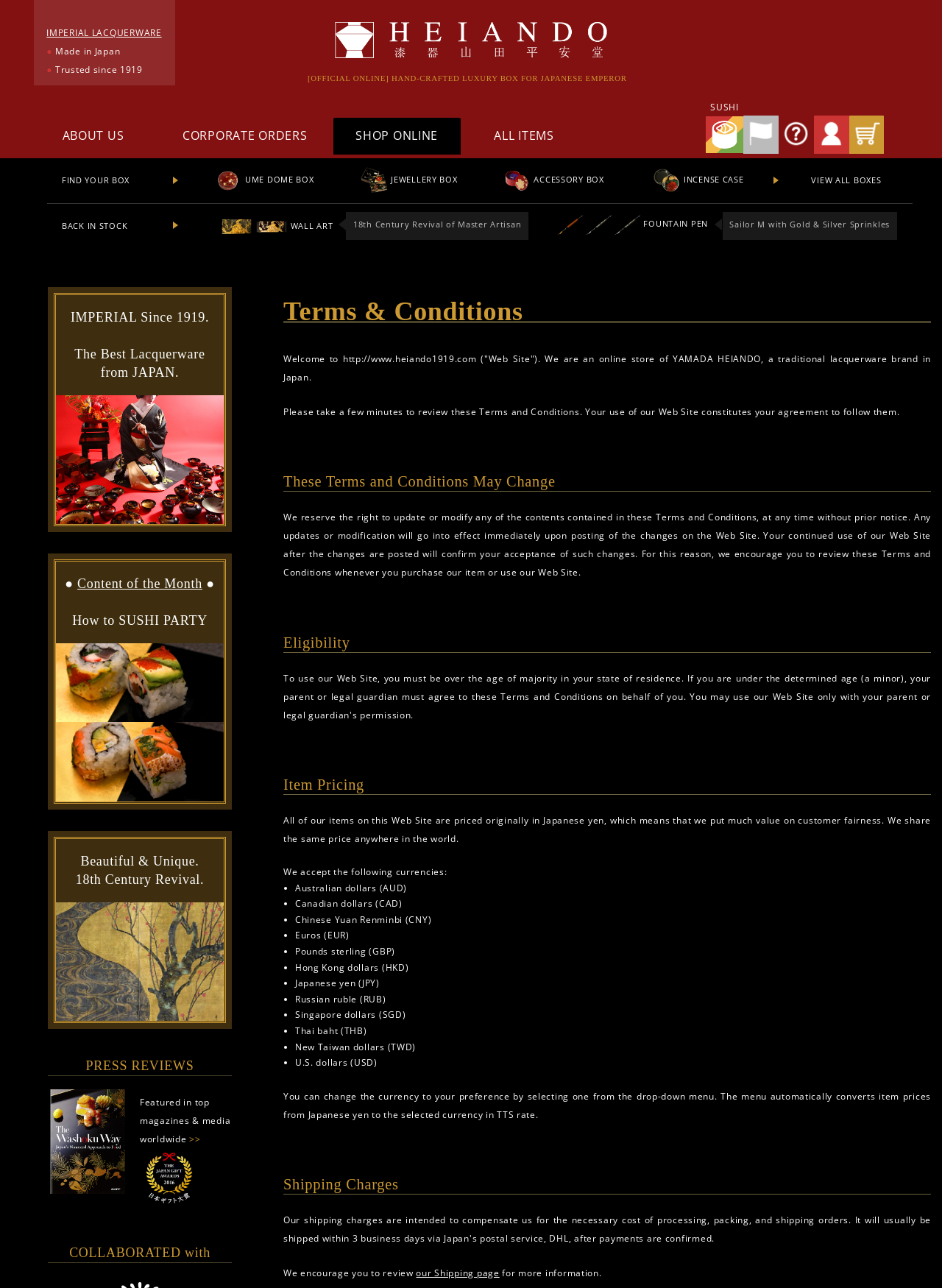Identify the bounding box of the UI component described as: "Guinness Ghana DJ Awards".

None